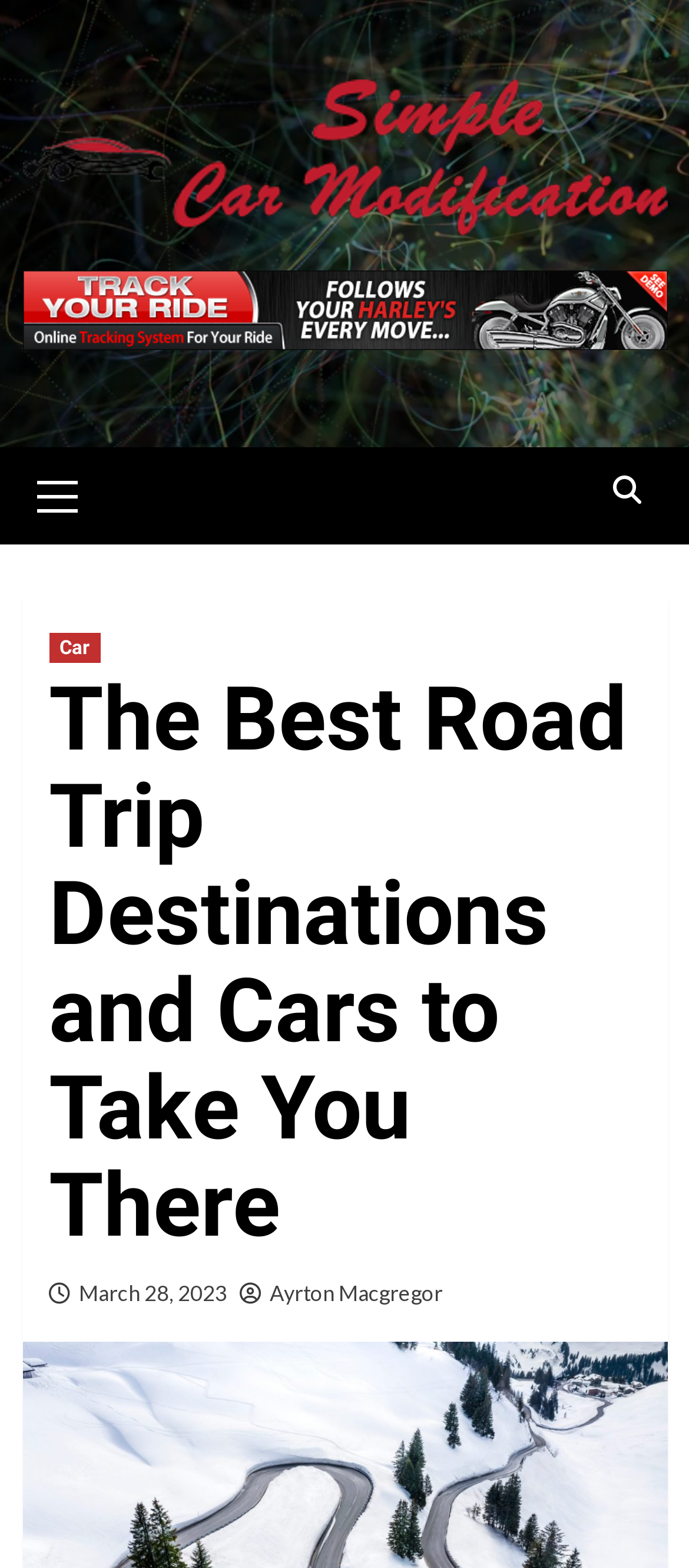Who is the author of the latest article?
Answer the question with a detailed explanation, including all necessary information.

I found the author of the latest article by looking at the link with the text 'Ayrton Macgregor' which is likely to be the author of the latest article.